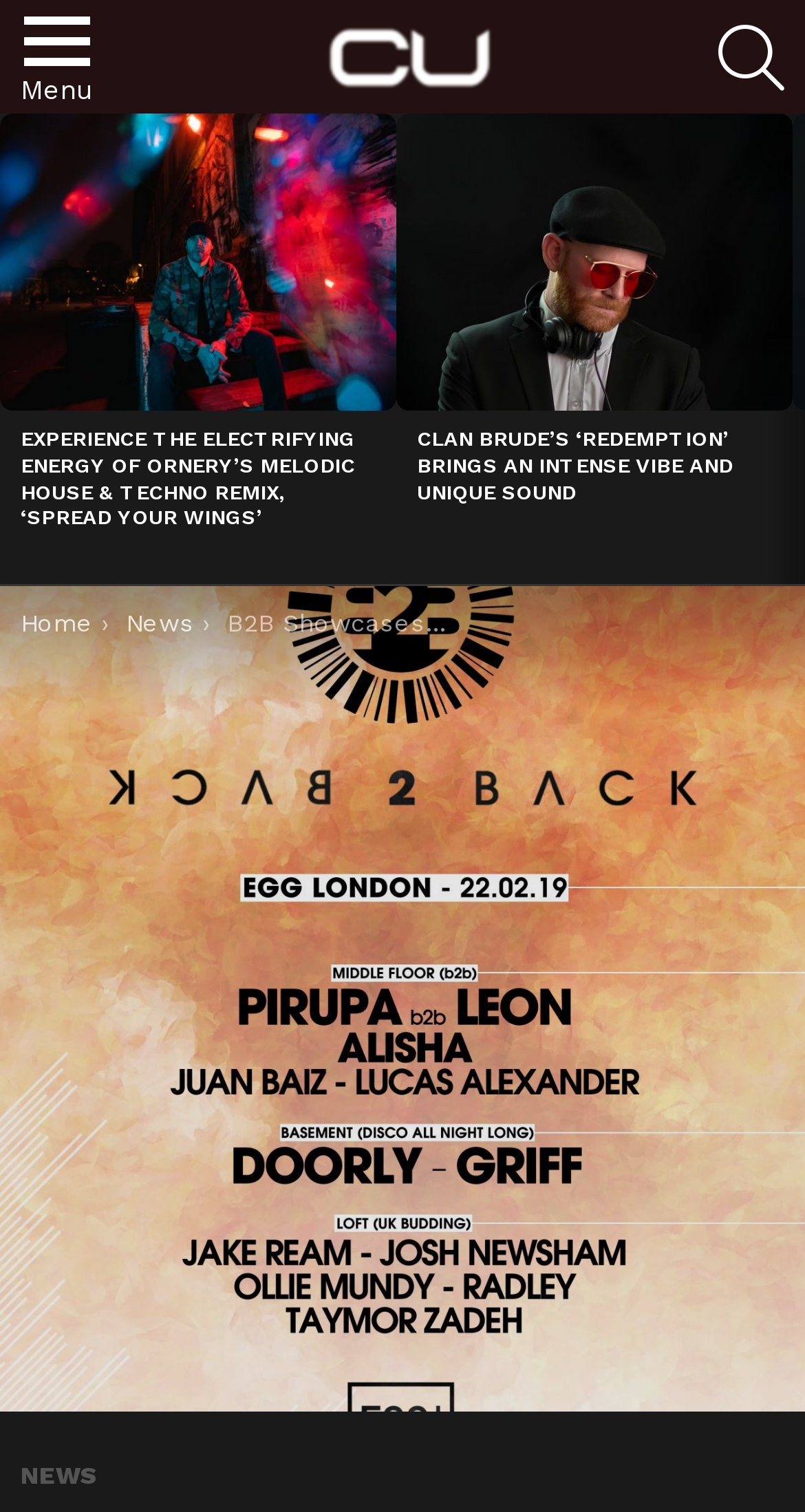Locate the bounding box coordinates of the item that should be clicked to fulfill the instruction: "Read the latest story about Ornery's melodic house and techno remix".

[0.0, 0.075, 0.492, 0.272]